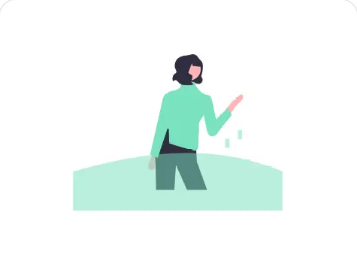Is the background of the image calm?
Using the image, provide a concise answer in one word or a short phrase.

Yes